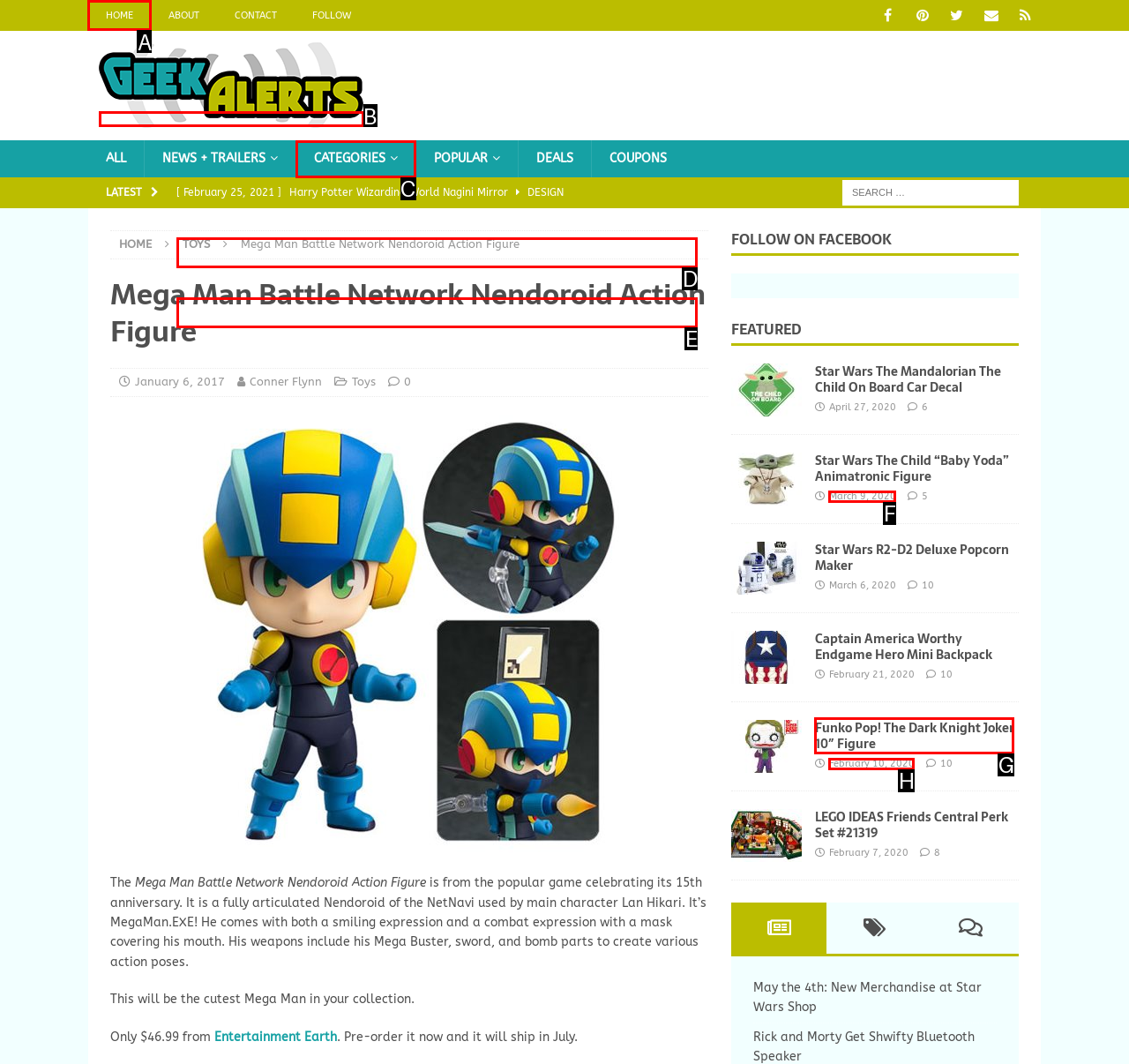Determine the letter of the UI element that will complete the task: Go to HOME page
Reply with the corresponding letter.

A